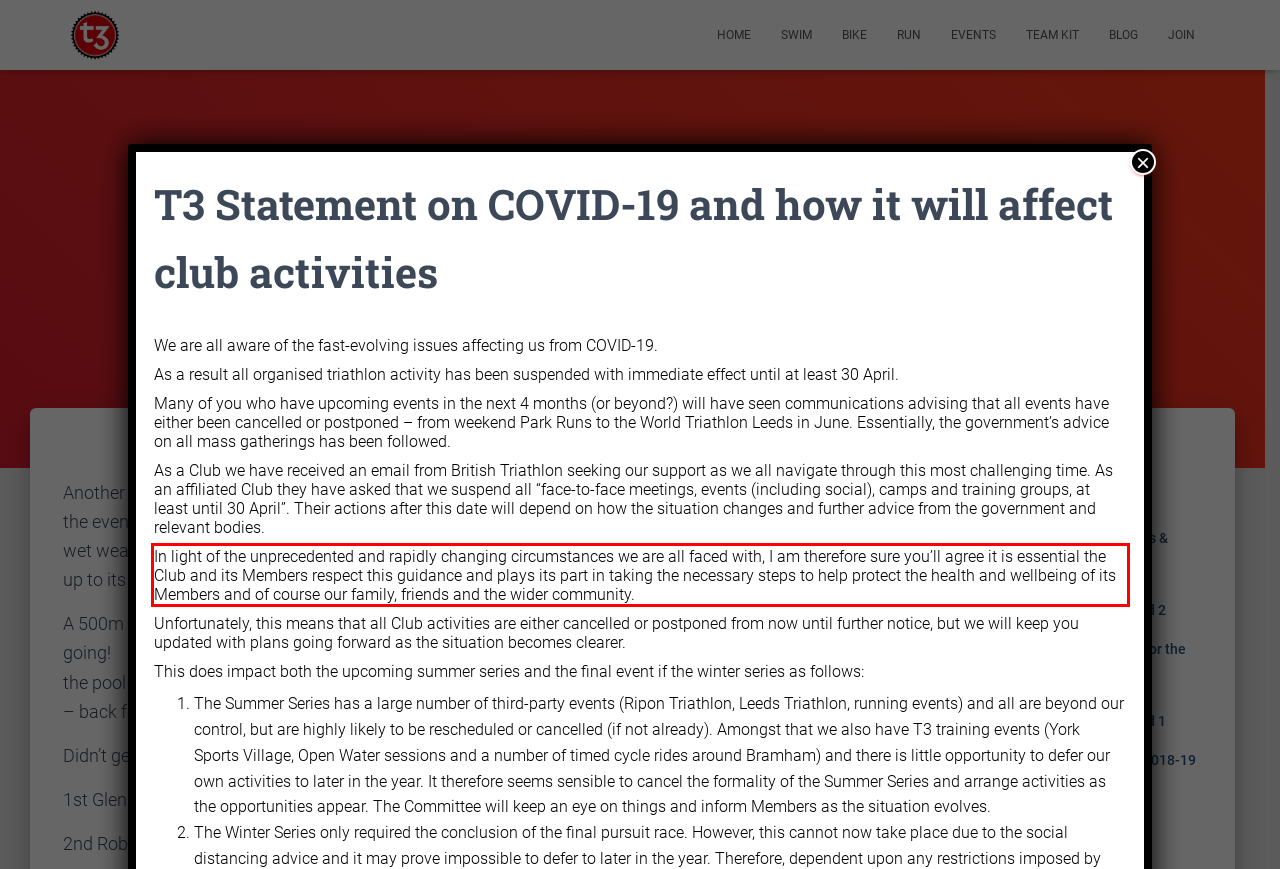You are provided with a screenshot of a webpage that includes a red bounding box. Extract and generate the text content found within the red bounding box.

In light of the unprecedented and rapidly changing circumstances we are all faced with, I am therefore sure you’ll agree it is essential the Club and its Members respect this guidance and plays its part in taking the necessary steps to help protect the health and wellbeing of its Members and of course our family, friends and the wider community.